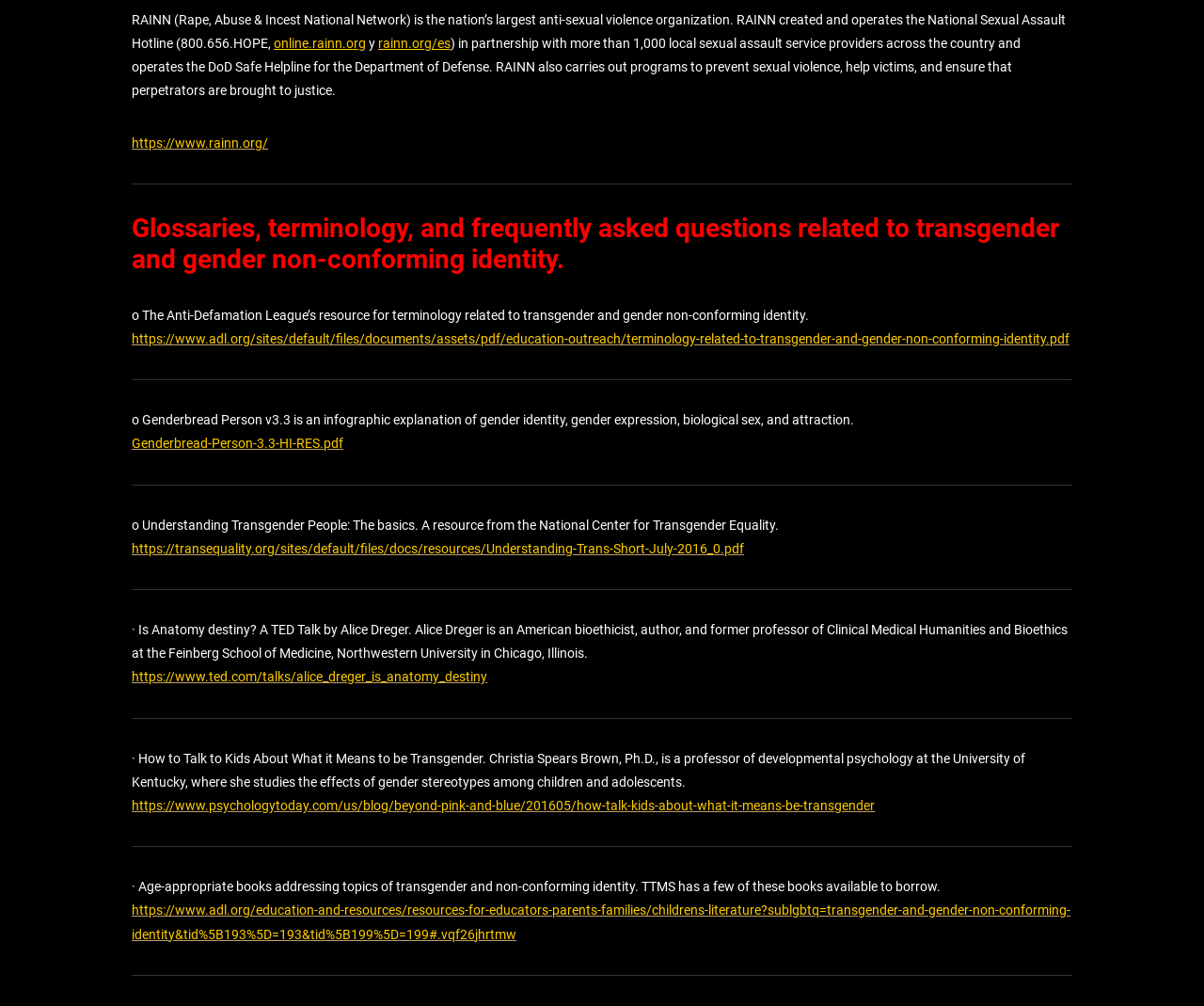Please give the bounding box coordinates of the area that should be clicked to fulfill the following instruction: "borrow books on transgender and non-conforming identity". The coordinates should be in the format of four float numbers from 0 to 1, i.e., [left, top, right, bottom].

[0.109, 0.897, 0.889, 0.936]